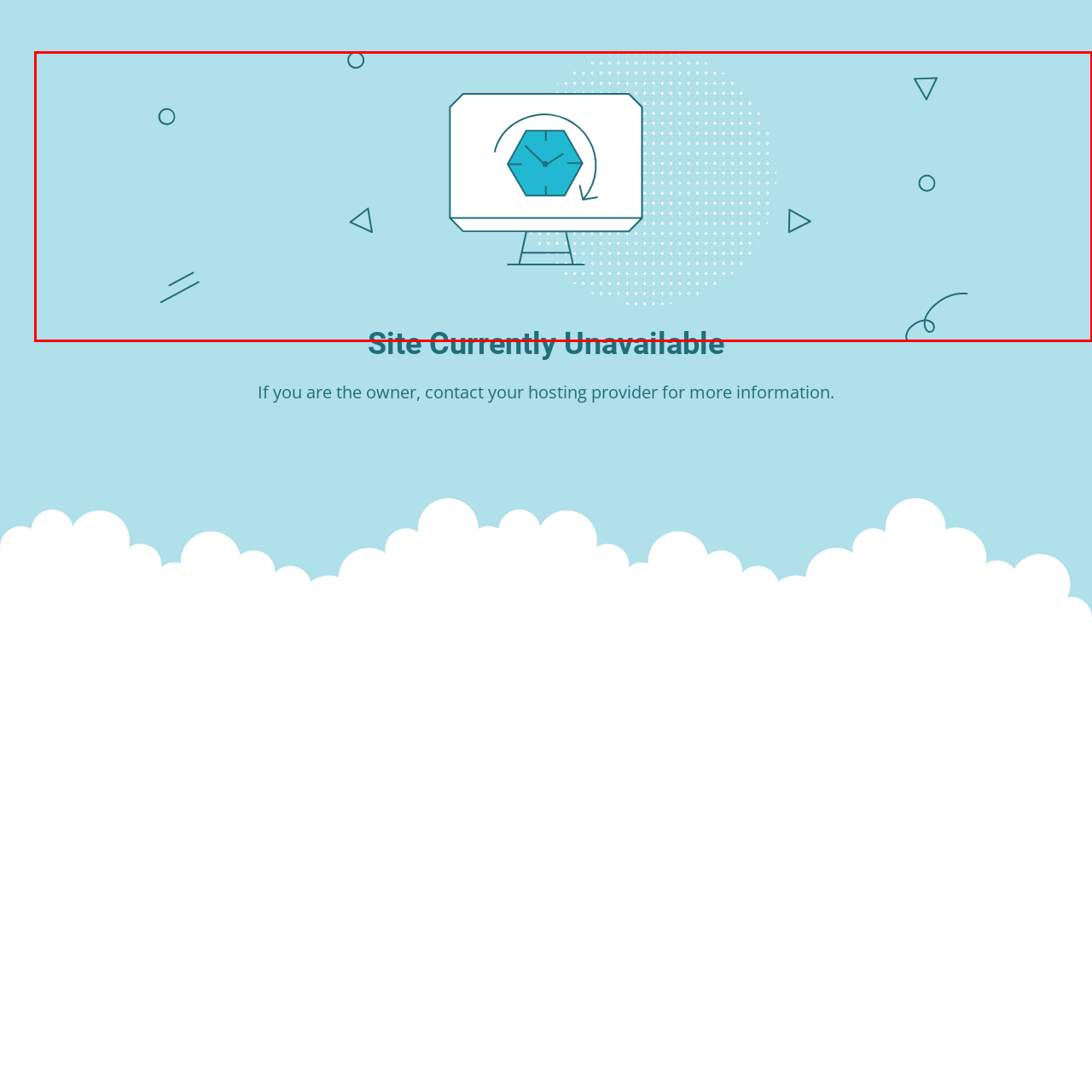Describe the features and objects visible in the red-framed section of the image in detail.

The image features a stylized illustration depicting a computer monitor displaying a clock, symbolizing downtime or maintenance. The background is a soothing light blue, complemented by playful geometric shapes and patterns, such as dots and triangles, scattered throughout the scene. Prominently displayed beneath the monitor is the message "Site Currently Unavailable" in a bold, clear font, emphasizing the current status of the website. This graphic effectively conveys the notion that the site is temporarily inaccessible, potentially due to maintenance or technical issues.